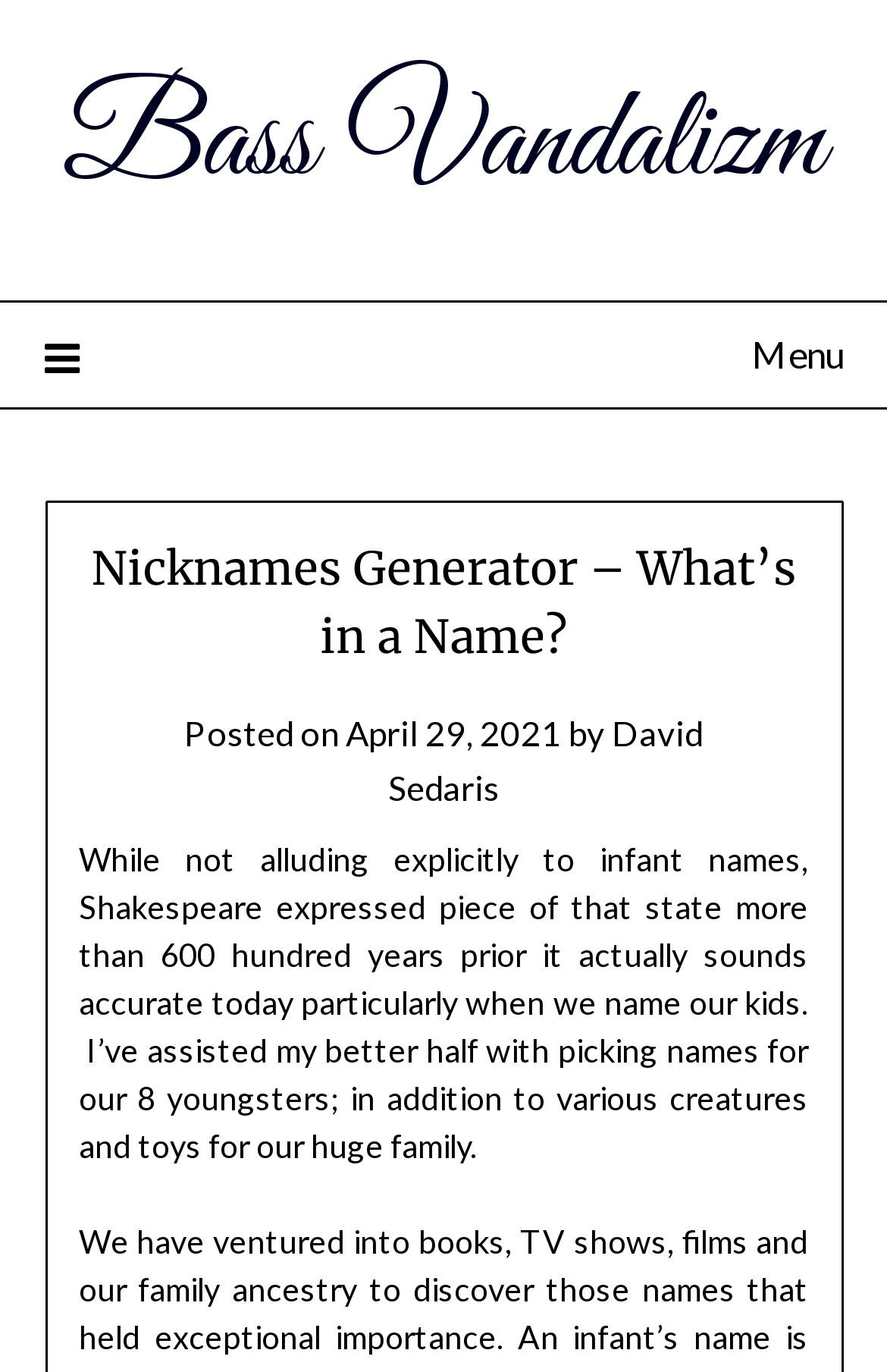What is the name of the author of the article?
Please answer the question with as much detail and depth as you can.

The author's name can be found in the link 'David Sedaris' which is located below the heading 'Nicknames Generator – What’s in a Name?' and above the text 'While not alluding explicitly to infant names, Shakespeare expressed piece of that state more than 600 hundred years prior it actually sounds accurate today particularly when we name our kids.'